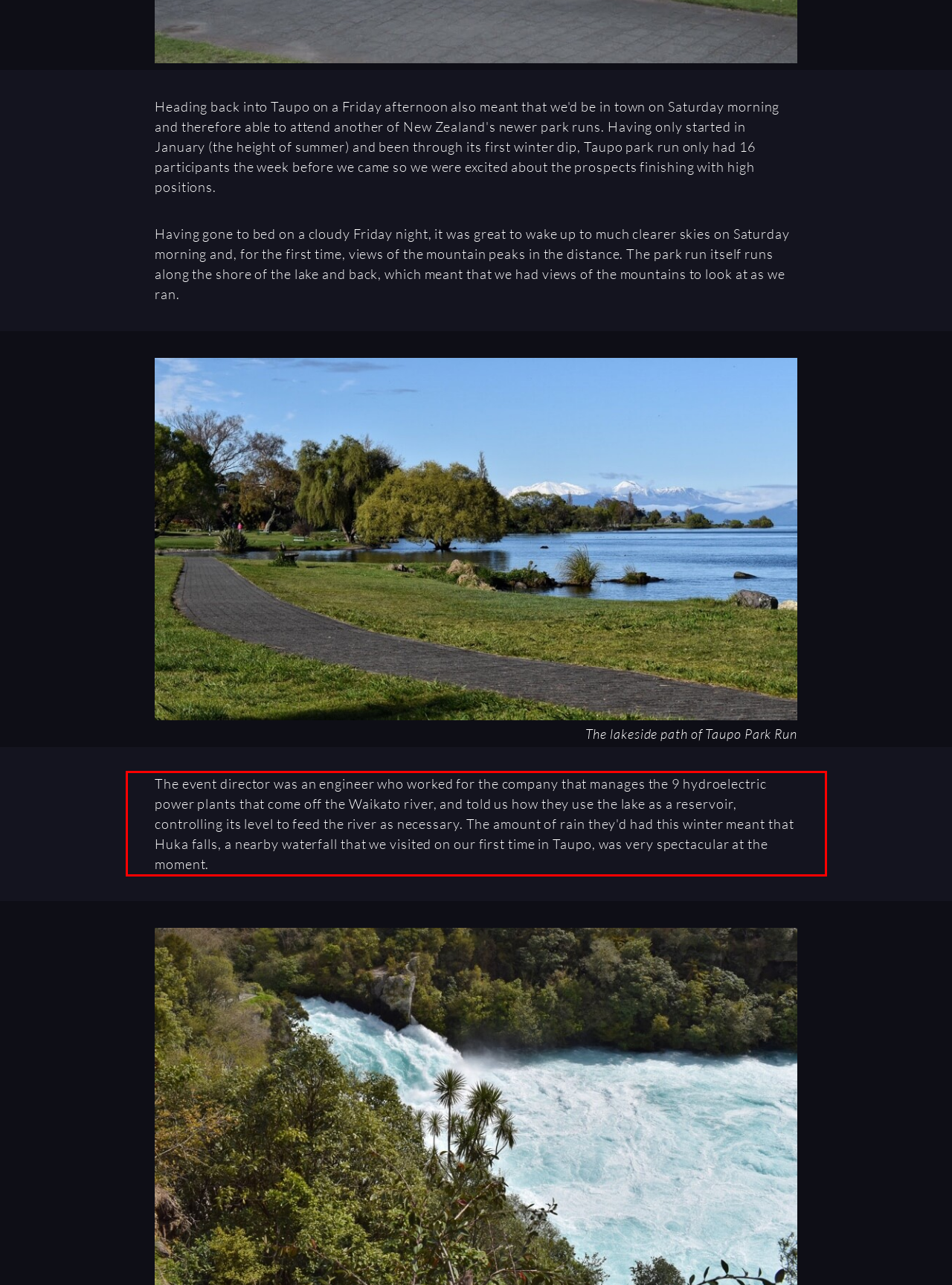The screenshot provided shows a webpage with a red bounding box. Apply OCR to the text within this red bounding box and provide the extracted content.

The event director was an engineer who worked for the company that manages the 9 hydroelectric power plants that come off the Waikato river, and told us how they use the lake as a reservoir, controlling its level to feed the river as necessary. The amount of rain they'd had this winter meant that Huka falls, a nearby waterfall that we visited on our first time in Taupo, was very spectacular at the moment.